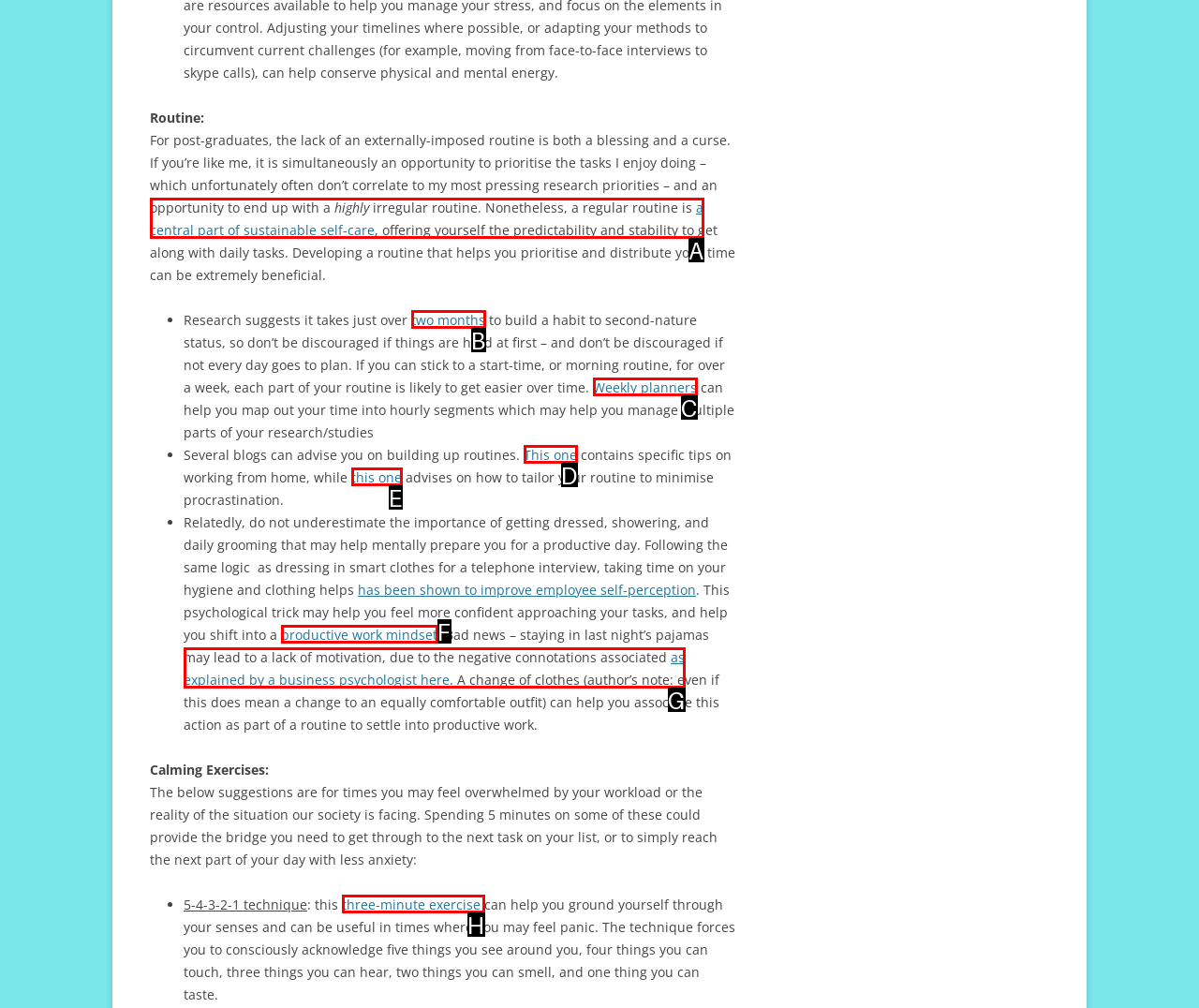To complete the instruction: Follow the link 'two months', which HTML element should be clicked?
Respond with the option's letter from the provided choices.

B